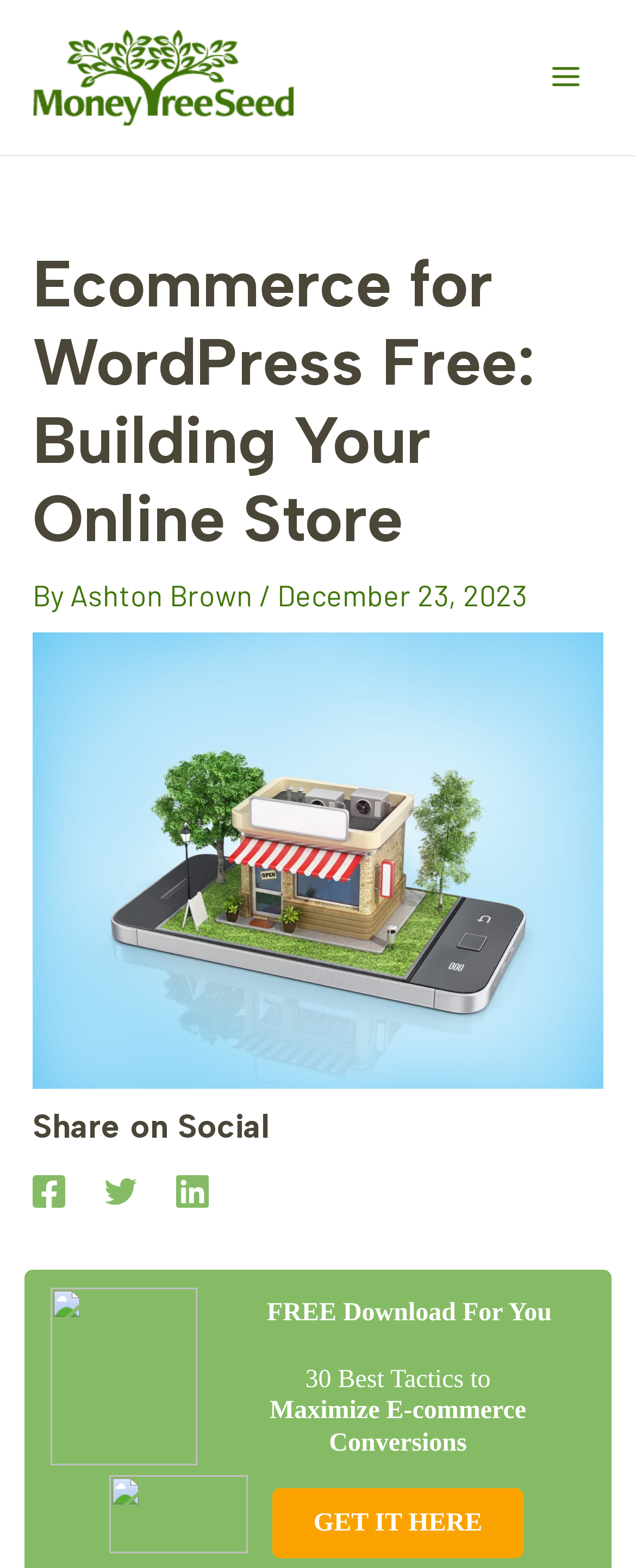Generate a comprehensive description of the contents of the webpage.

This webpage is about exploring the power of ecommerce for WordPress with free plugins to build an online store. At the top left corner, there is a logo of "Money Tree Seed" with a link to it. On the top right corner, there is a main menu button. 

Below the logo, there is a header section that spans the entire width of the page. It contains a heading that reads "Ecommerce for WordPress Free: Building Your Online Store" followed by the author's name "Ashton Brown" and the date "December 23, 2023". 

To the right of the author's name, there is an image of a mobile phone with a small shop for ecommerce purposes. Below the image, there is a section that allows users to share the content on social media platforms such as Facebook, Twitter, and Linkedin. 

In the middle of the page, there is a prominent section that promotes a free download. It contains a heading that reads "FREE Download For You" followed by a brief description of the download, which is "30 Best Tactics to Maximize E-commerce Conversions". Below this section, there is a call-to-action button that reads "GET IT HERE".